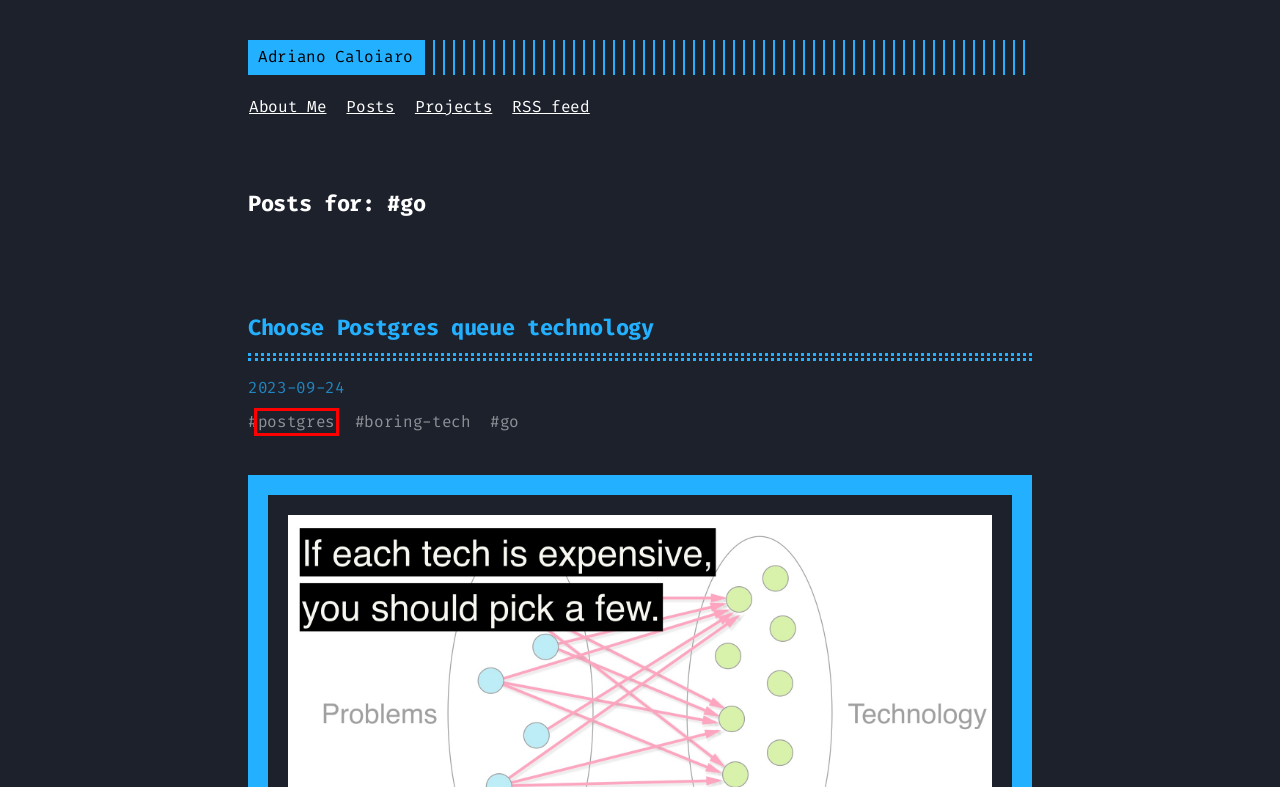Given a screenshot of a webpage with a red bounding box around an element, choose the most appropriate webpage description for the new page displayed after clicking the element within the bounding box. Here are the candidates:
A. templ :: Adriano Caloiaro's personal blog
B. boring-tech :: Adriano Caloiaro's personal blog
C. Making static Hugo sites dynamic with htmx and Go :: Adriano Caloiaro's personal blog
D. postgres :: Adriano Caloiaro's personal blog
E. html/template :: Adriano Caloiaro's personal blog
F. hugo :: Adriano Caloiaro's personal blog
G. Choose Postgres queue technology :: Adriano Caloiaro's personal blog
H. htmx :: Adriano Caloiaro's personal blog

D